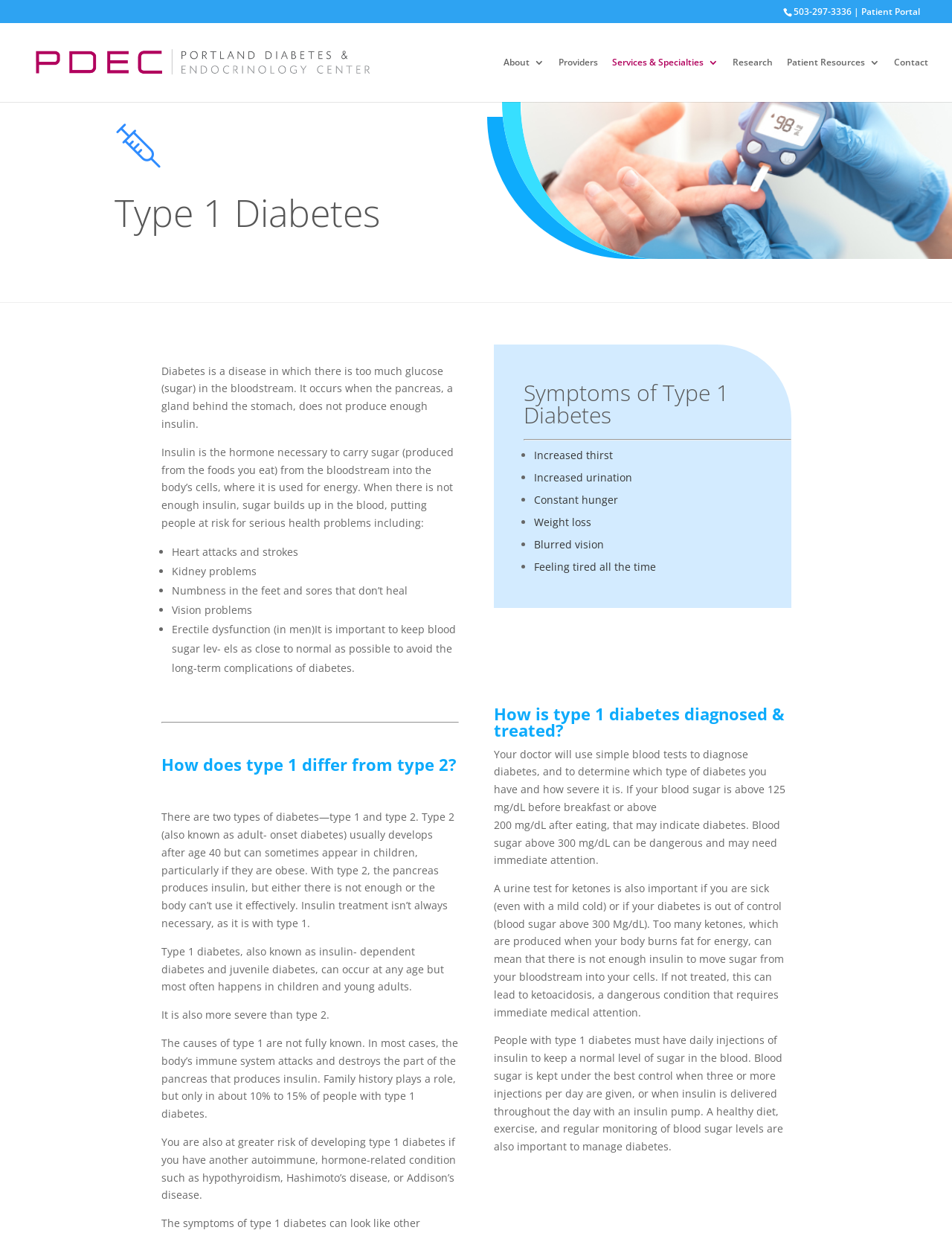What are the symptoms of Type 1 Diabetes?
Observe the image and answer the question with a one-word or short phrase response.

Increased thirst, Increased urination, etc.